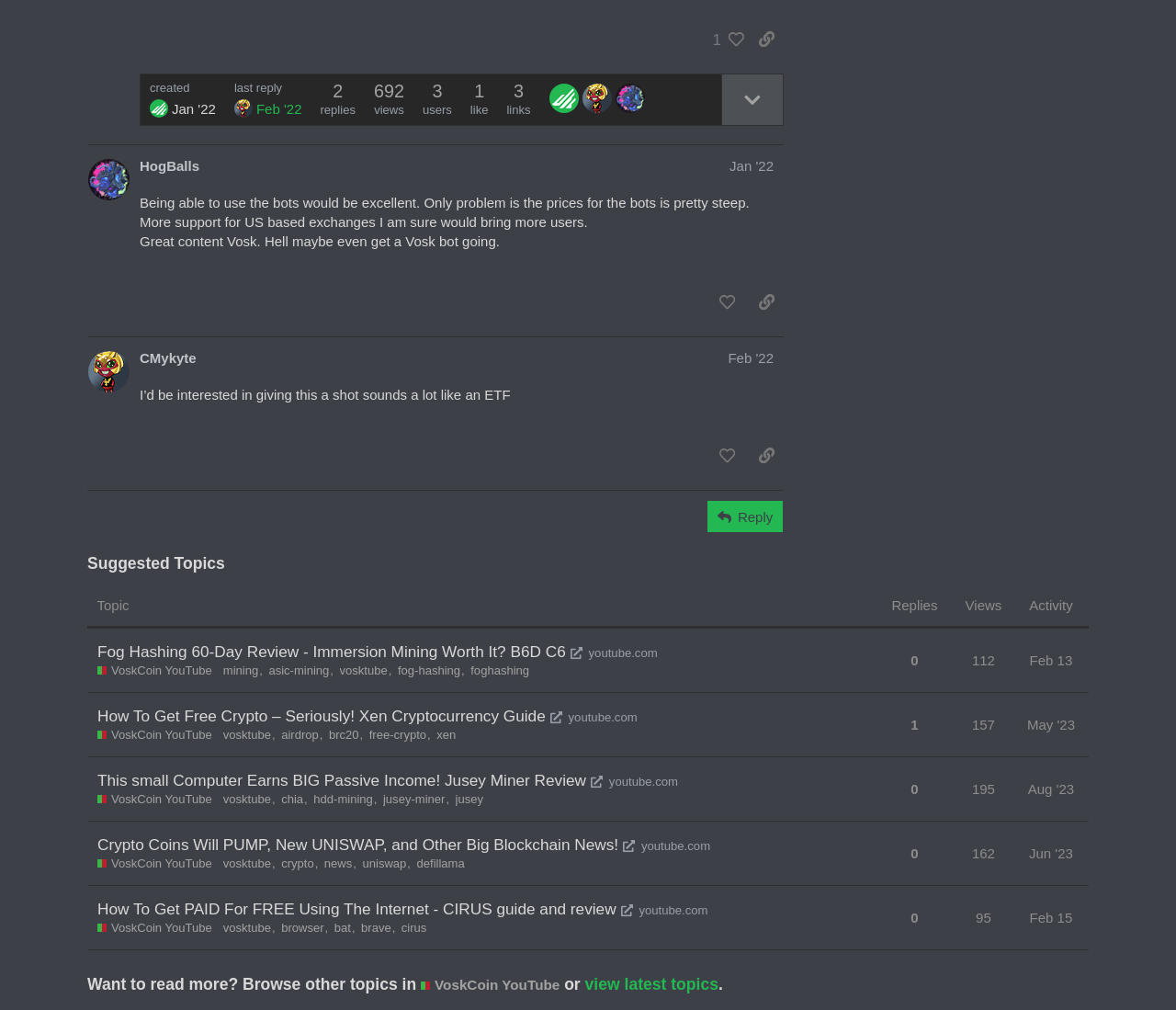Provide a single word or phrase answer to the question: 
What is the date of the last reply in the first post?

Feb 4, 2022 3:54 pm